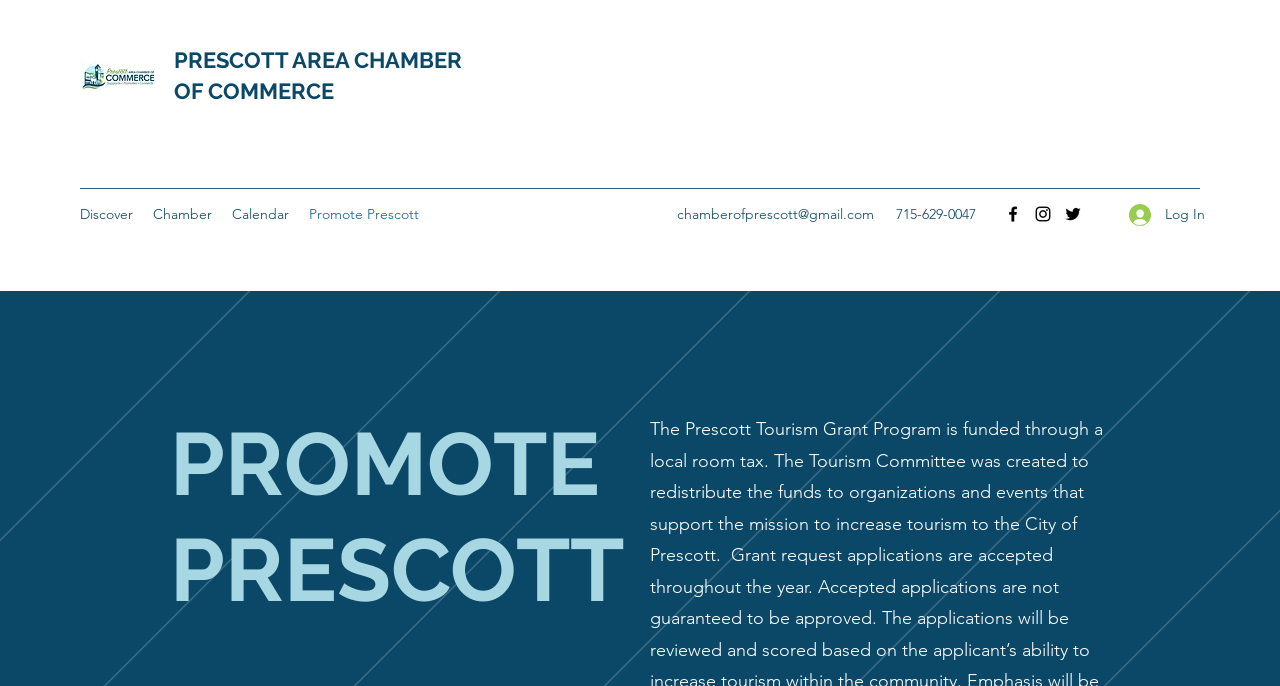Determine the bounding box coordinates of the region to click in order to accomplish the following instruction: "Open the Discover page". Provide the coordinates as four float numbers between 0 and 1, specifically [left, top, right, bottom].

[0.055, 0.29, 0.112, 0.334]